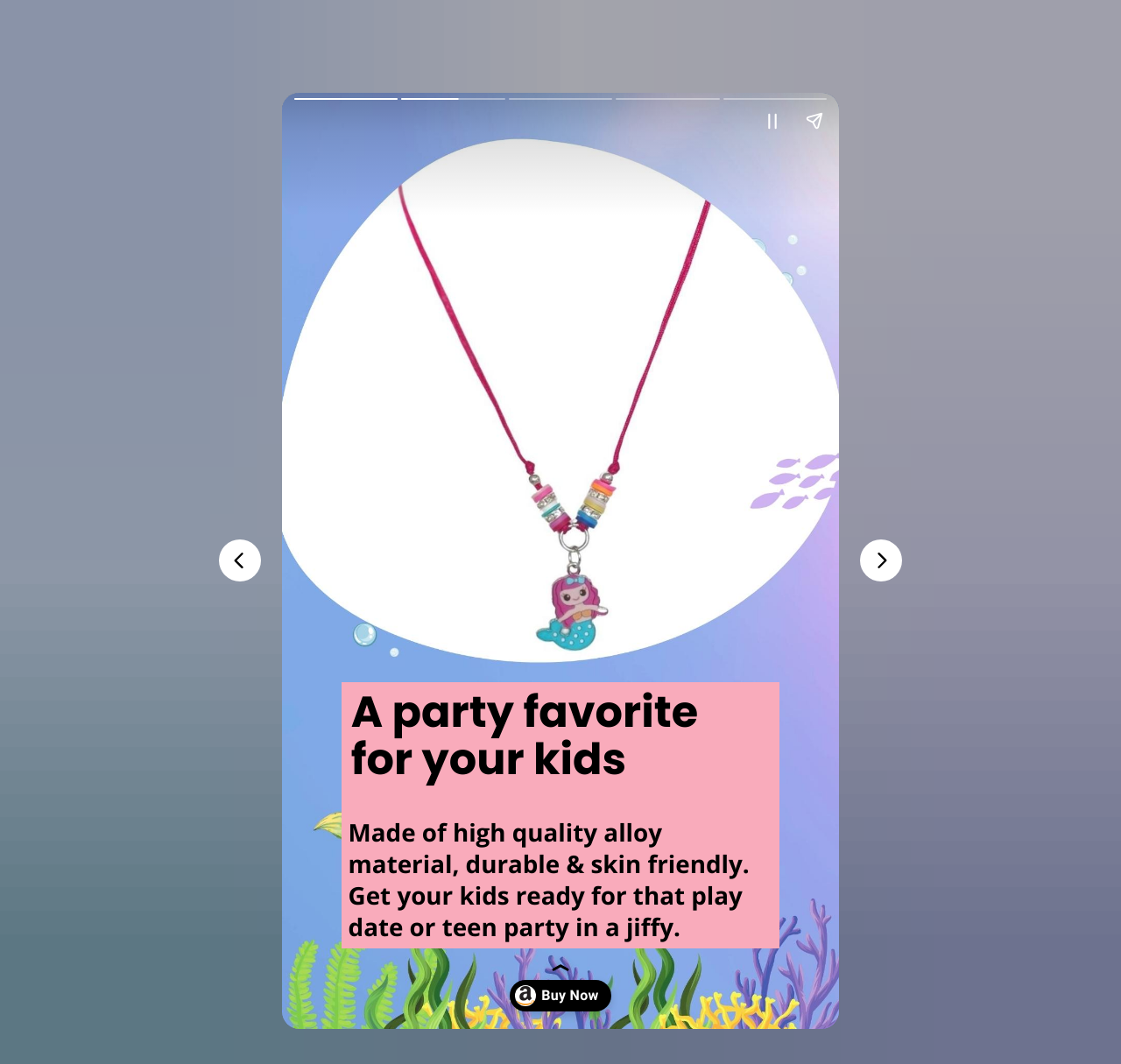Answer the question with a brief word or phrase:
What is the material of the necklace?

Alloy